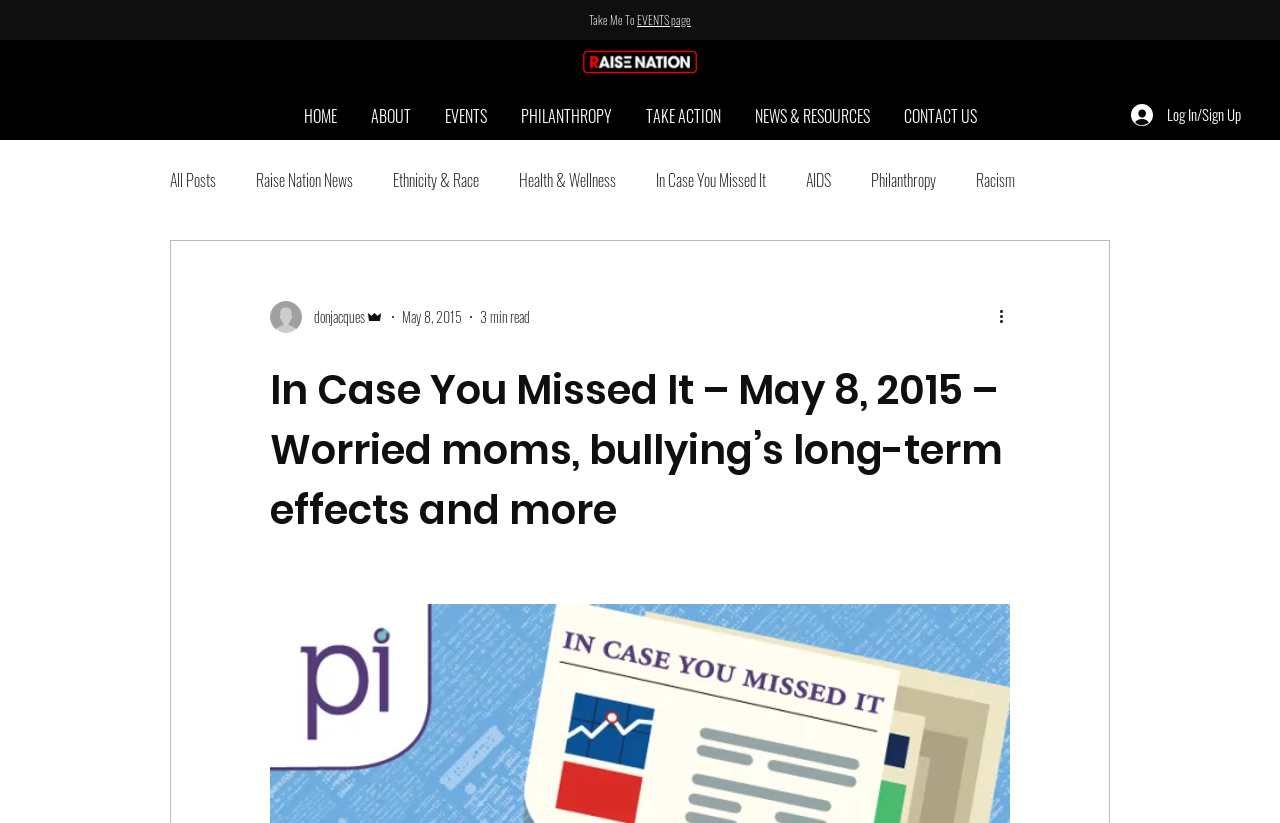Determine the bounding box coordinates for the area that needs to be clicked to fulfill this task: "Click on the HOME link". The coordinates must be given as four float numbers between 0 and 1, i.e., [left, top, right, bottom].

[0.223, 0.115, 0.277, 0.169]